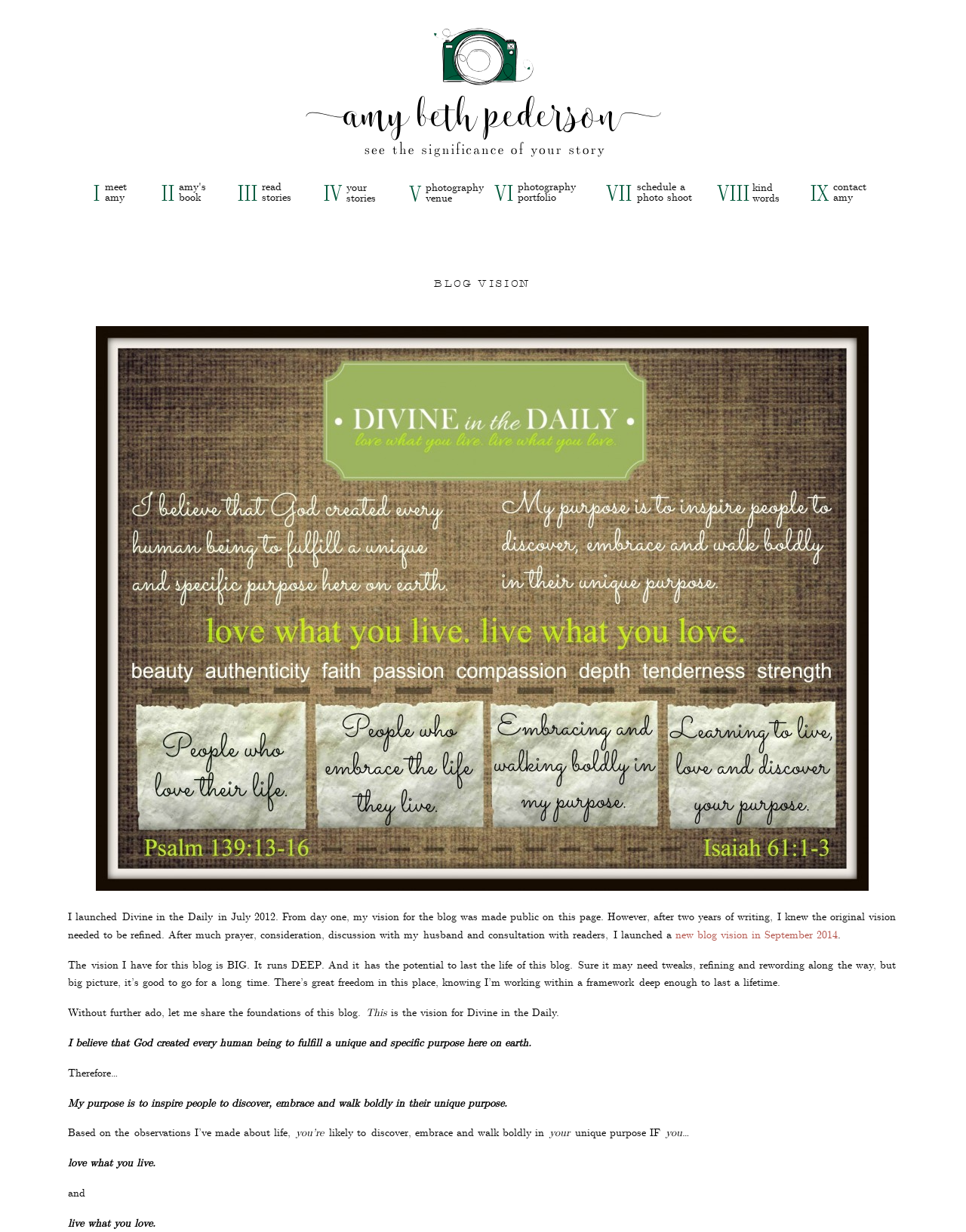Please provide the bounding box coordinates for the element that needs to be clicked to perform the instruction: "click contact". The coordinates must consist of four float numbers between 0 and 1, formatted as [left, top, right, bottom].

[0.862, 0.145, 0.897, 0.157]